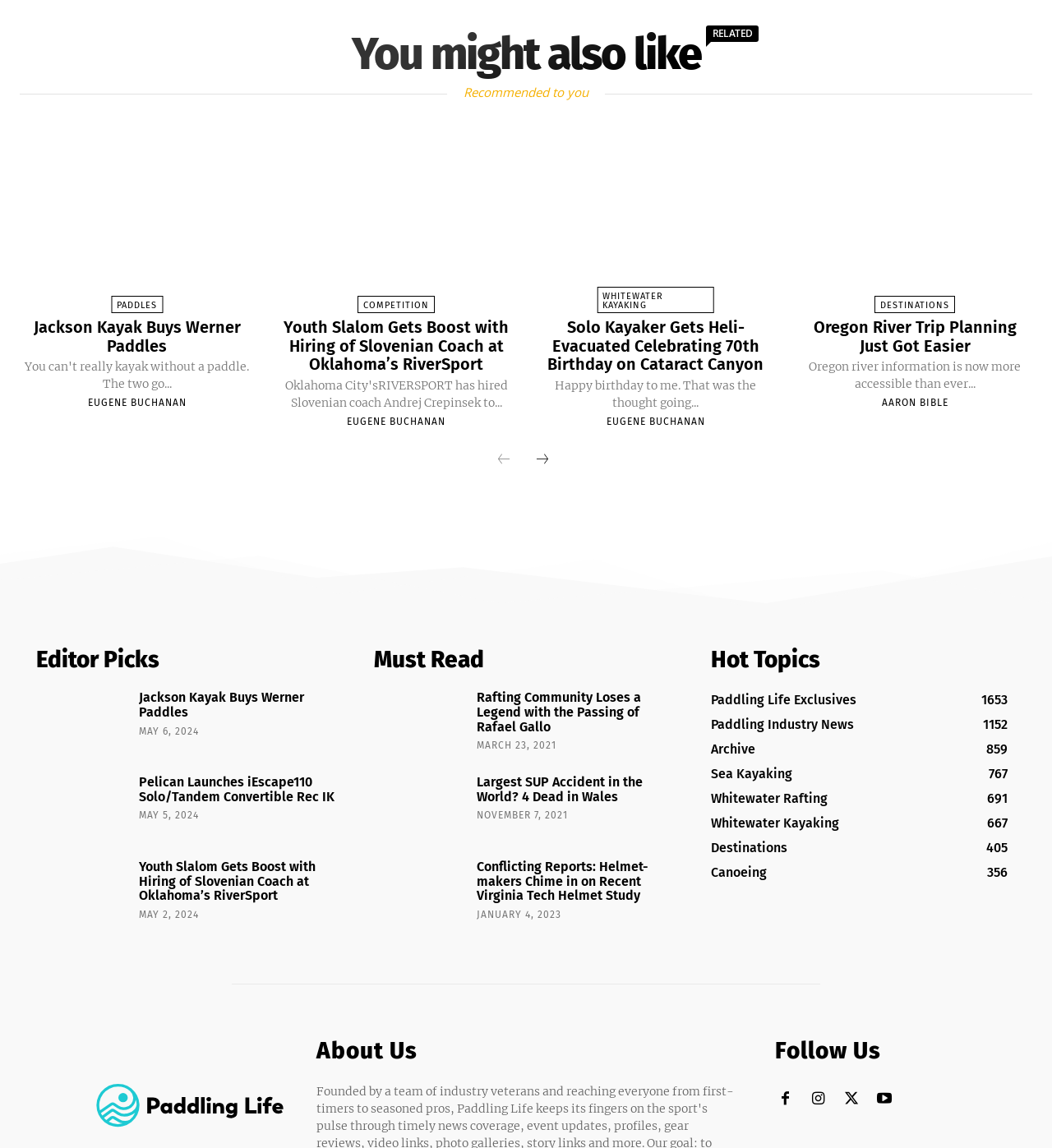Please determine the bounding box coordinates of the element to click on in order to accomplish the following task: "Follow Paddling Life on social media". Ensure the coordinates are four float numbers ranging from 0 to 1, i.e., [left, top, right, bottom].

[0.729, 0.94, 0.764, 0.972]